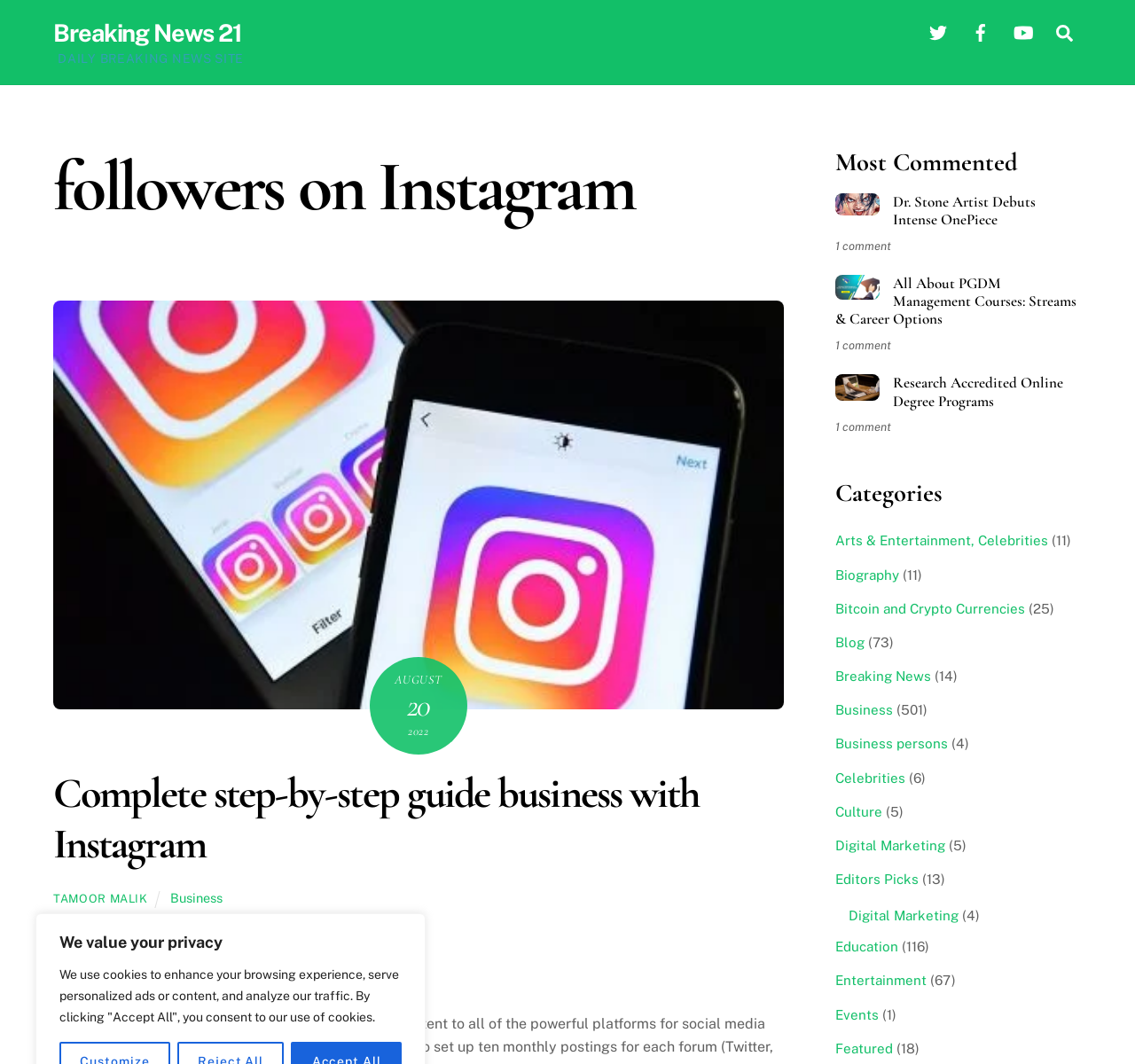What type of content is featured on the website?
Please look at the screenshot and answer using one word or phrase.

News and articles